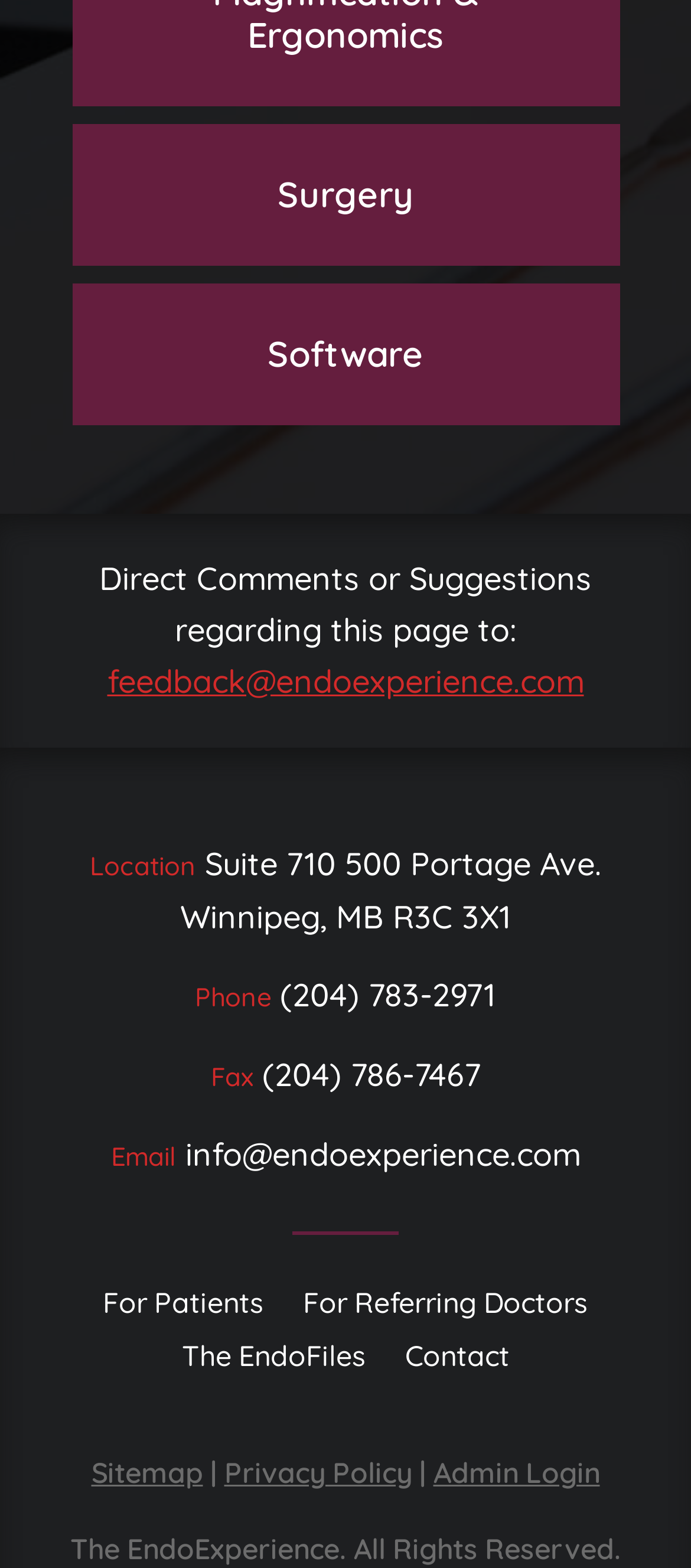Highlight the bounding box coordinates of the element that should be clicked to carry out the following instruction: "Send feedback to the website". The coordinates must be given as four float numbers ranging from 0 to 1, i.e., [left, top, right, bottom].

[0.155, 0.421, 0.845, 0.447]